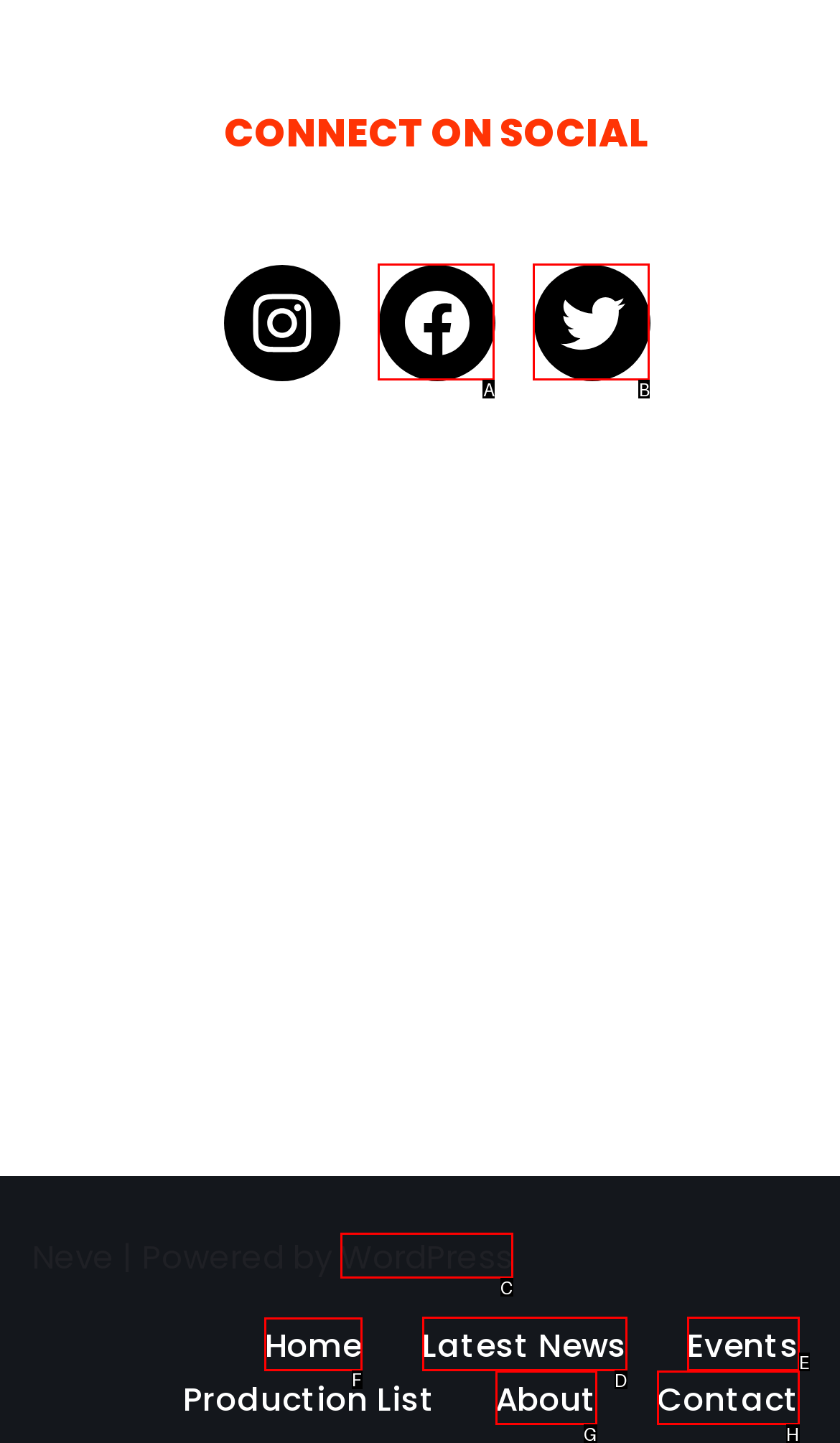Choose the correct UI element to click for this task: Go to home page Answer using the letter from the given choices.

F